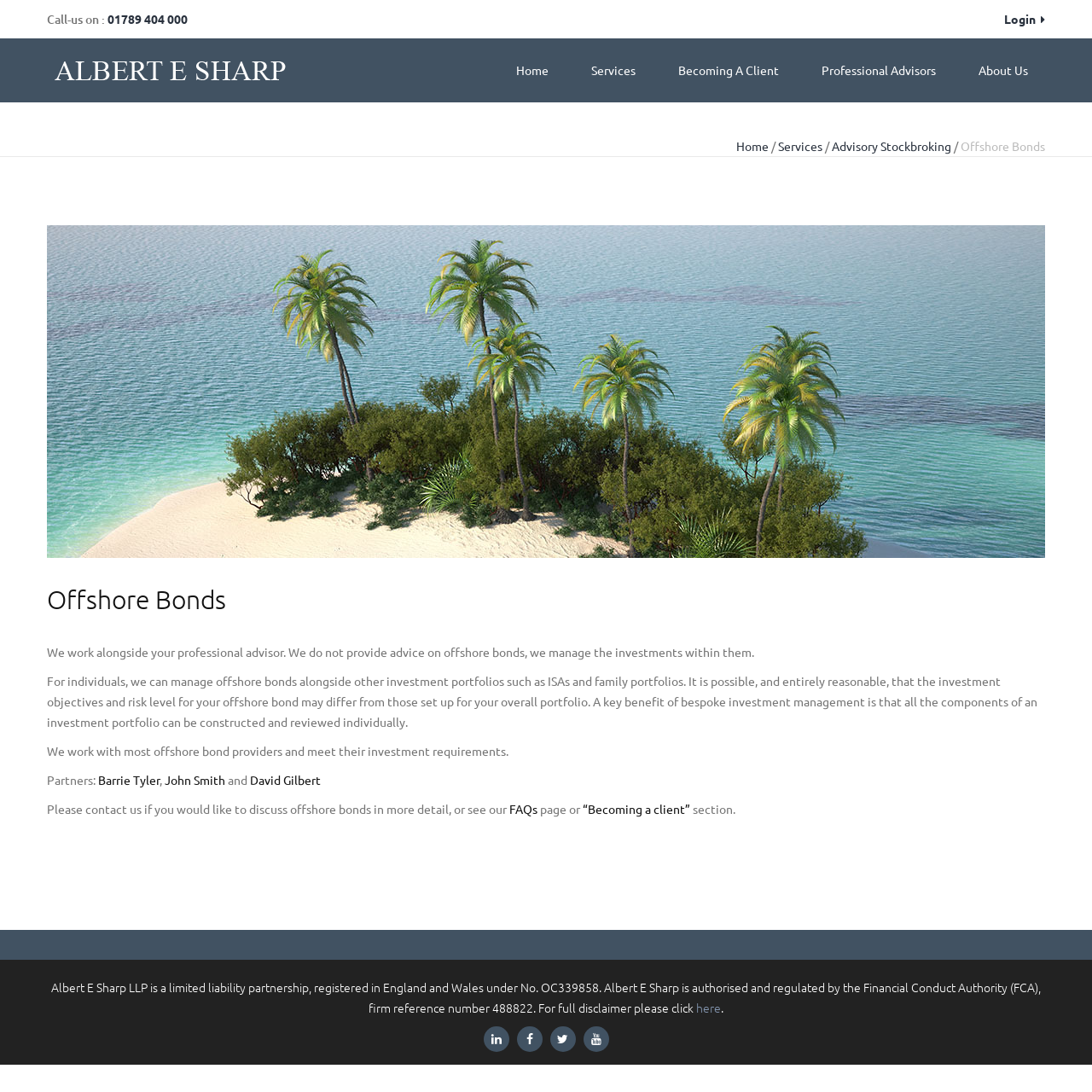Determine the bounding box coordinates of the region that needs to be clicked to achieve the task: "Go to the Home page".

[0.457, 0.049, 0.518, 0.08]